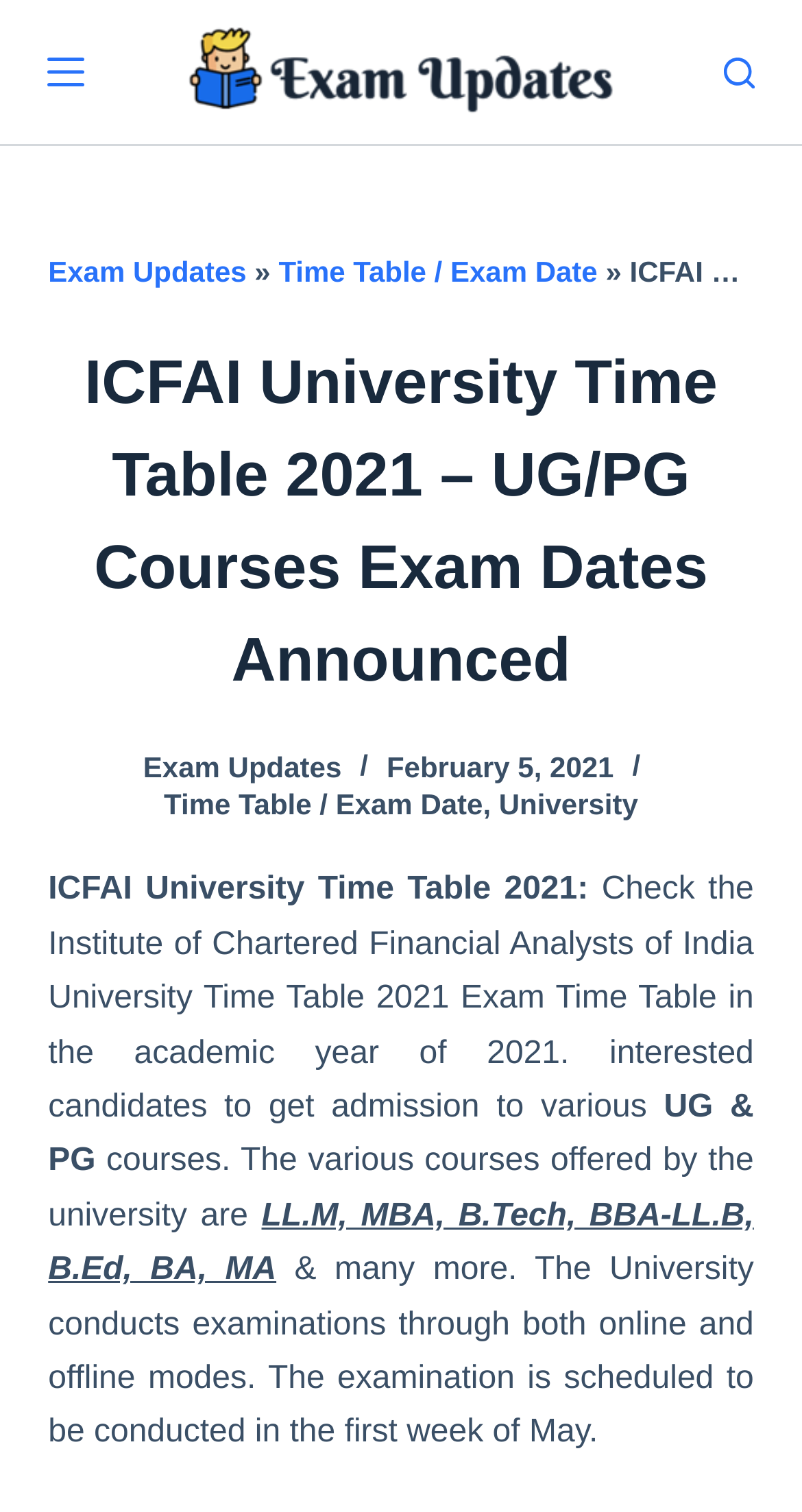When is the examination scheduled?
Answer the question using a single word or phrase, according to the image.

First week of May